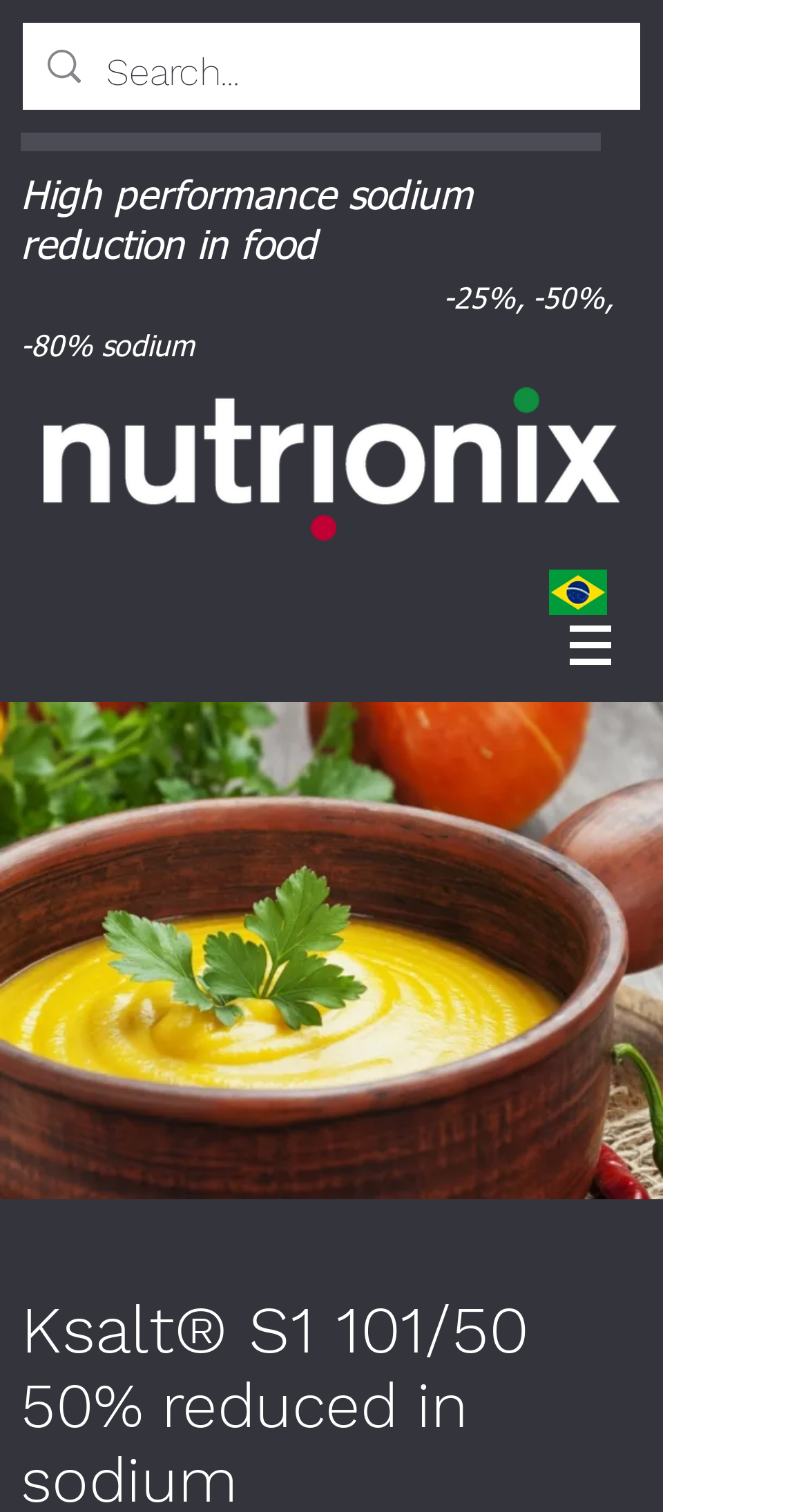What can be searched on the webpage? Examine the screenshot and reply using just one word or a brief phrase.

Unknown